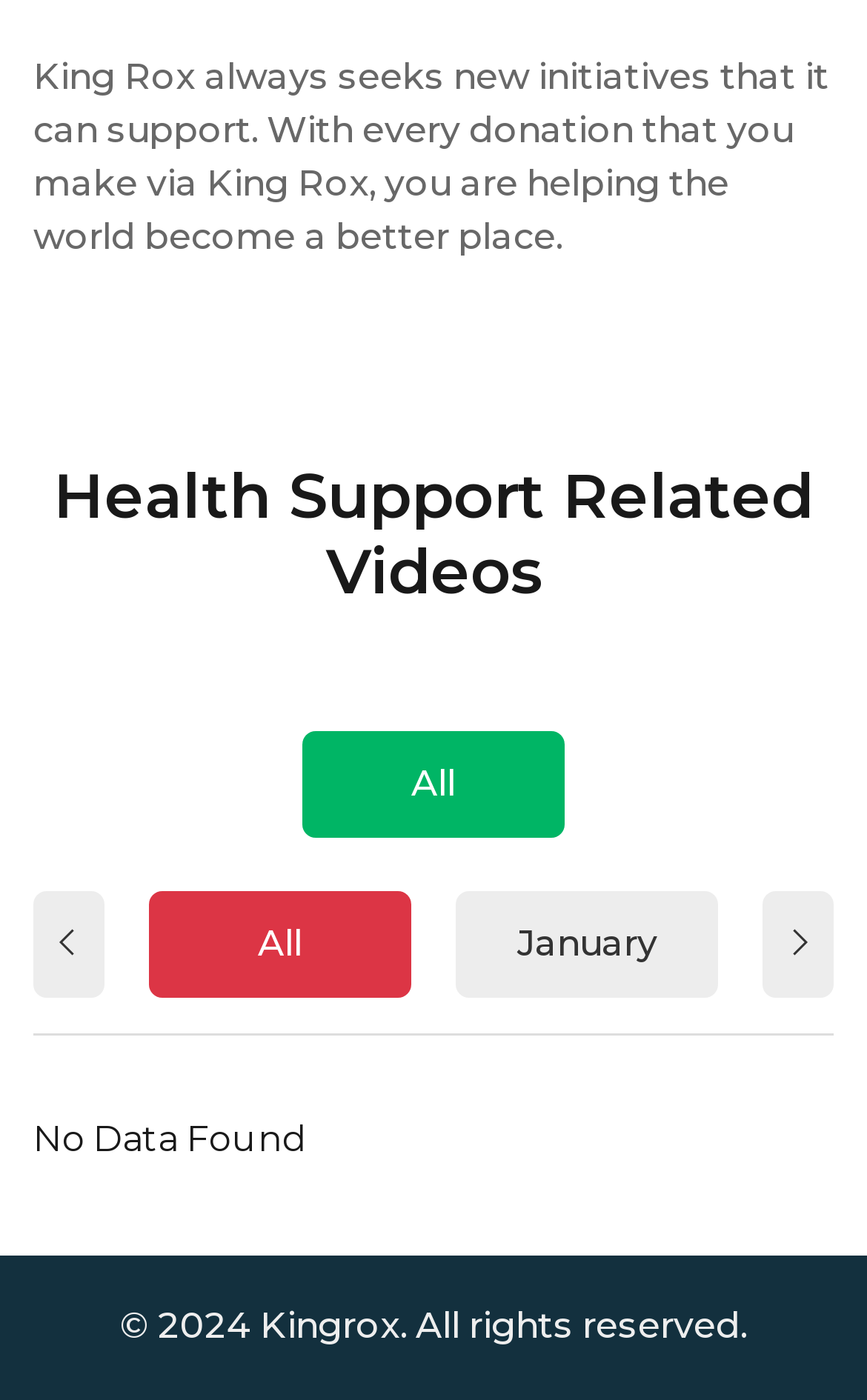Please find the bounding box coordinates (top-left x, top-left y, bottom-right x, bottom-right y) in the screenshot for the UI element described as follows: parent_node: All

[0.879, 0.637, 0.962, 0.713]